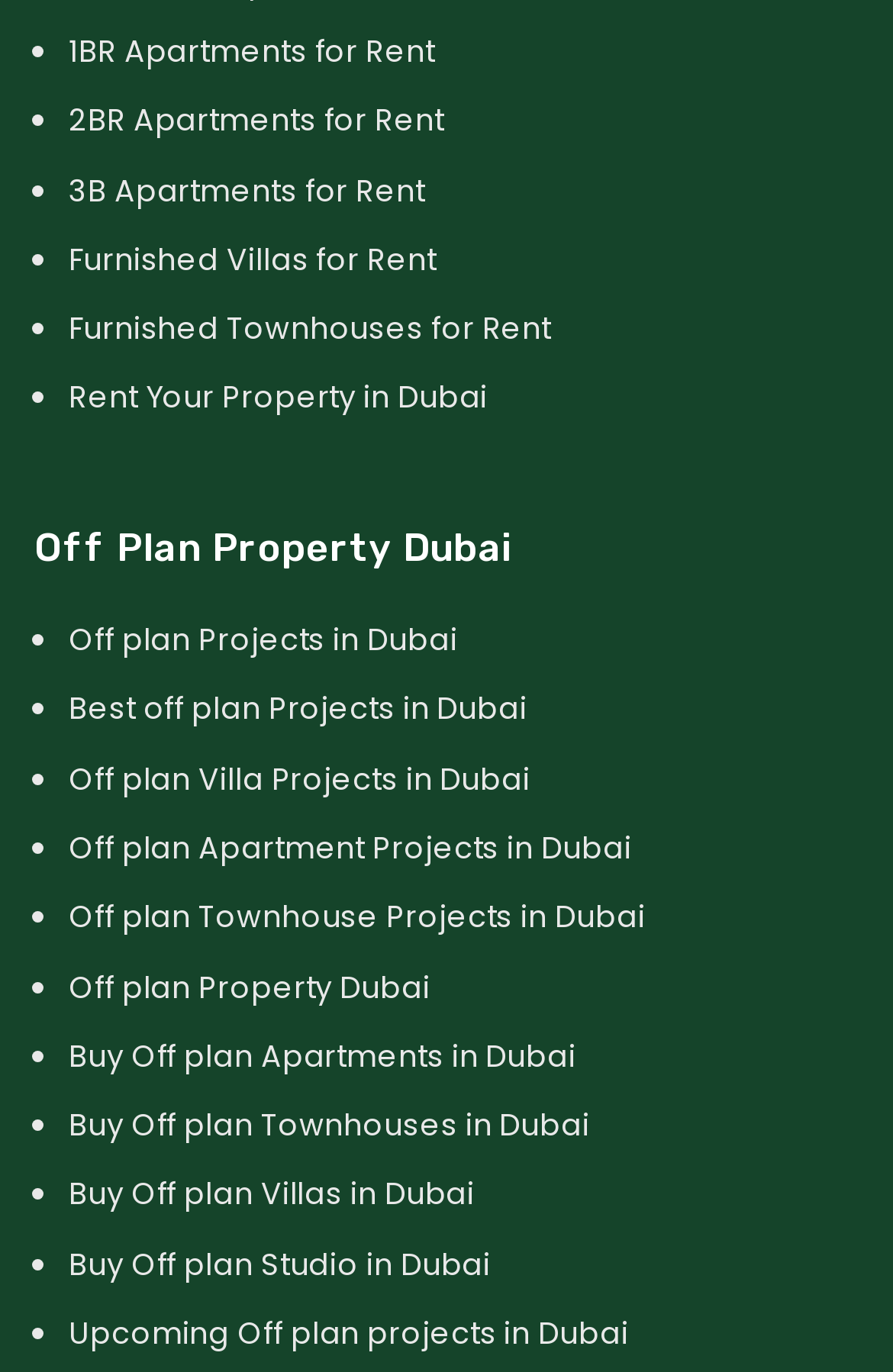Give a concise answer using only one word or phrase for this question:
What type of off-plan projects are available on this website?

Apartments, Villas, Townhouses, Studios